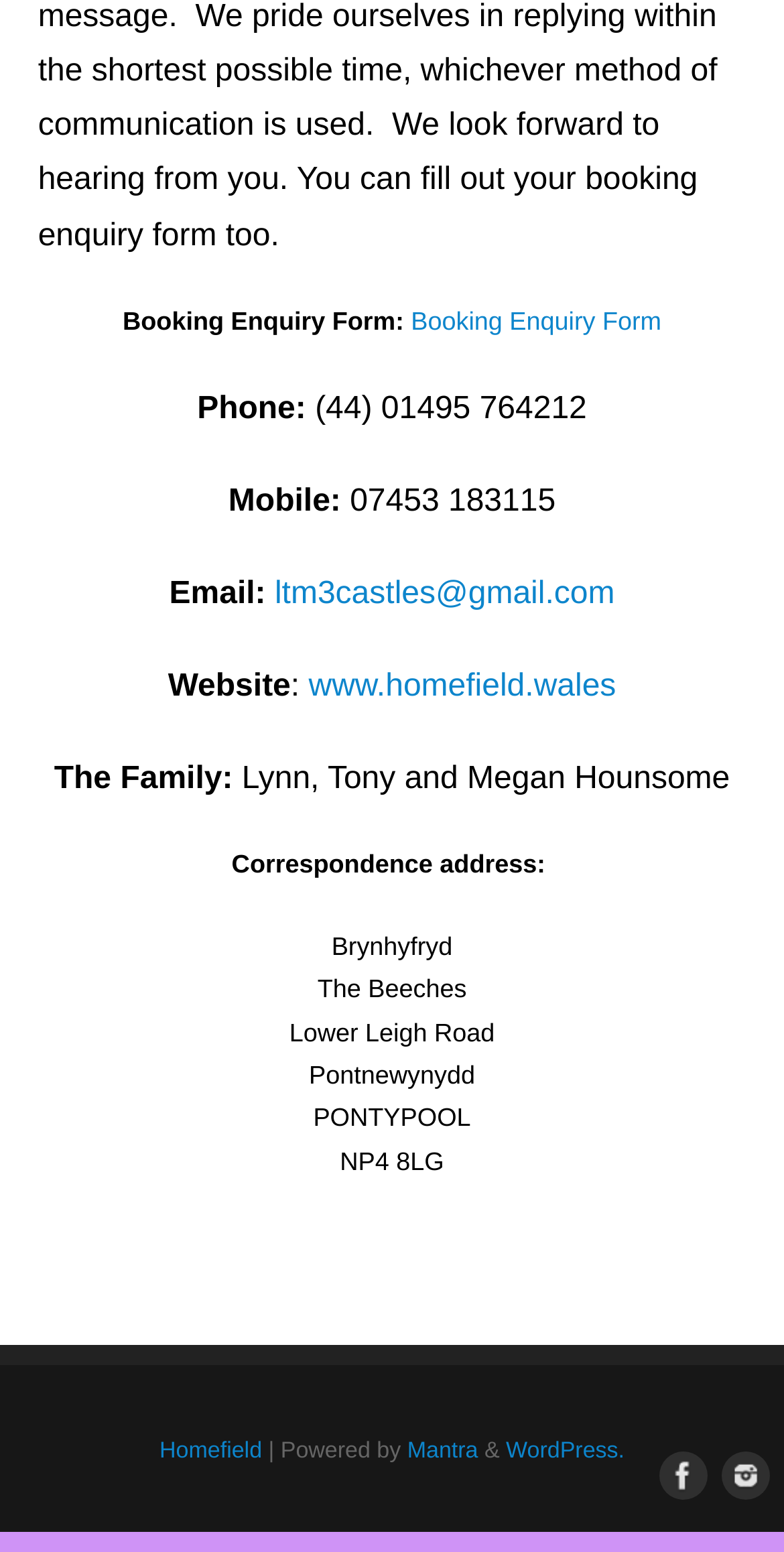Find the bounding box coordinates for the HTML element described as: "Booking Enquiry Form". The coordinates should consist of four float values between 0 and 1, i.e., [left, top, right, bottom].

[0.524, 0.198, 0.844, 0.216]